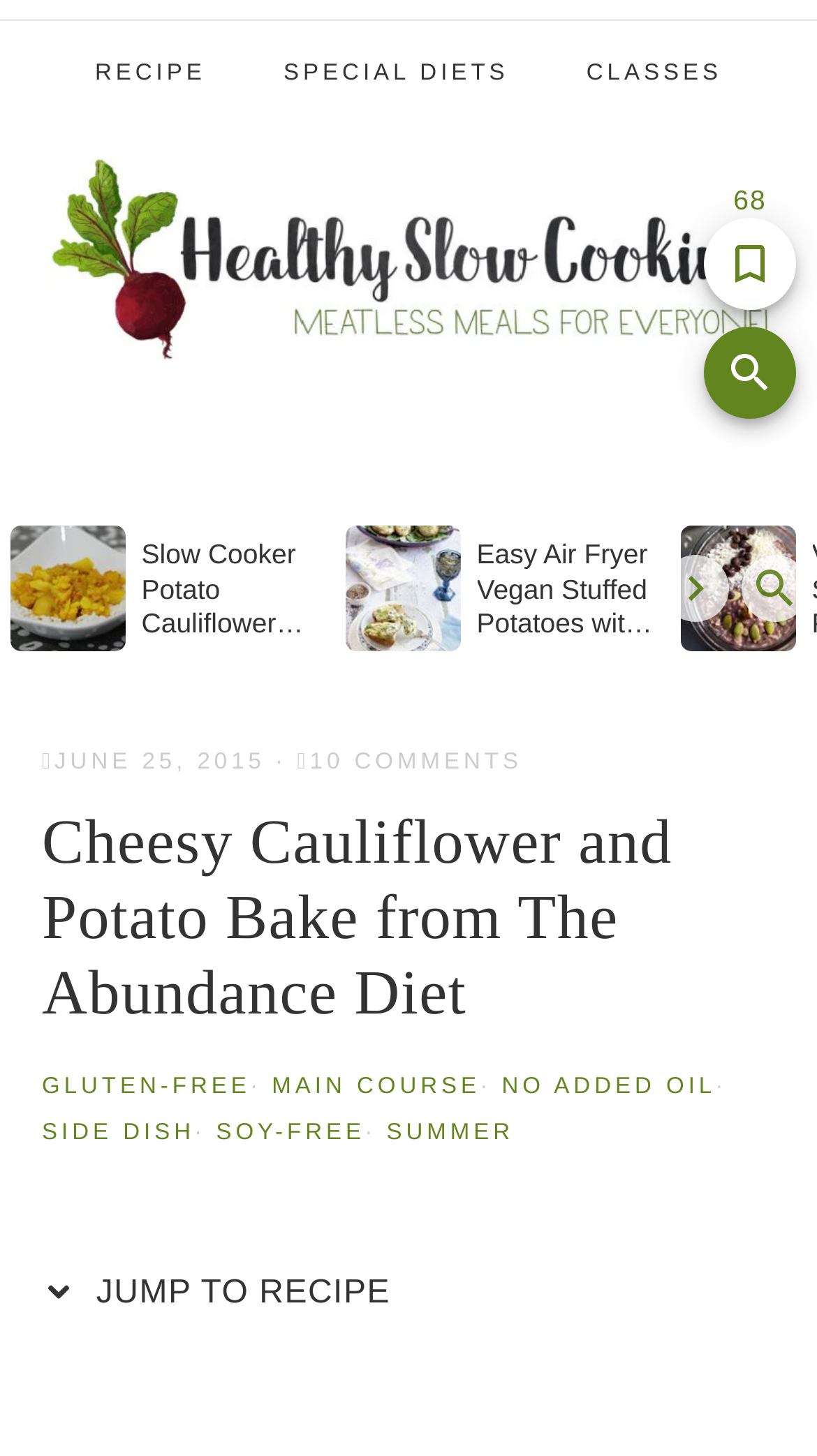Identify the bounding box of the UI element described as follows: "Recipe". Provide the coordinates as four float numbers in the range of 0 to 1 [left, top, right, bottom].

[0.075, 0.014, 0.293, 0.088]